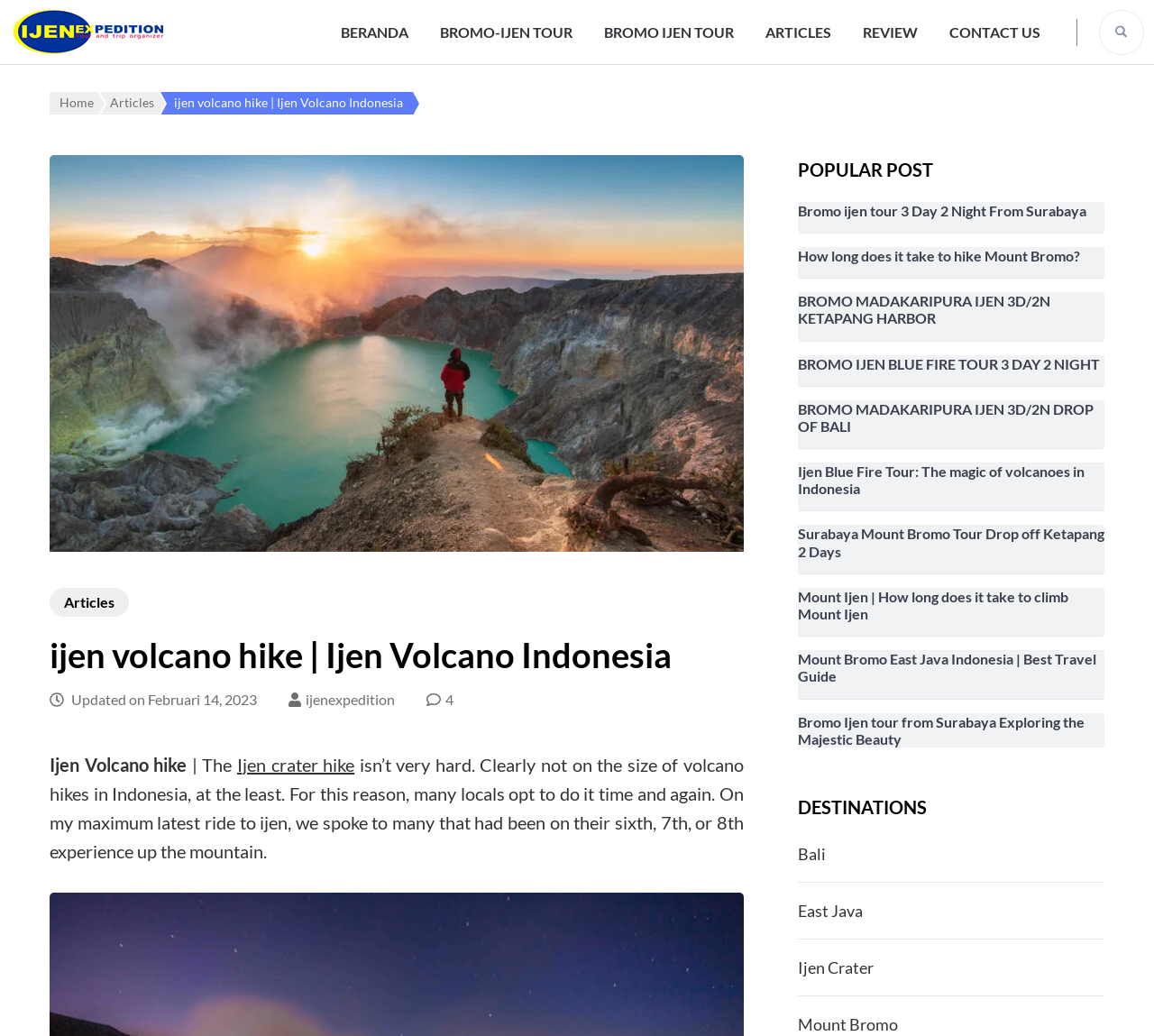Can you find the bounding box coordinates for the element to click on to achieve the instruction: "Explore the Bromo ijen tour 3 Day 2 Night From Surabaya"?

[0.691, 0.195, 0.957, 0.211]